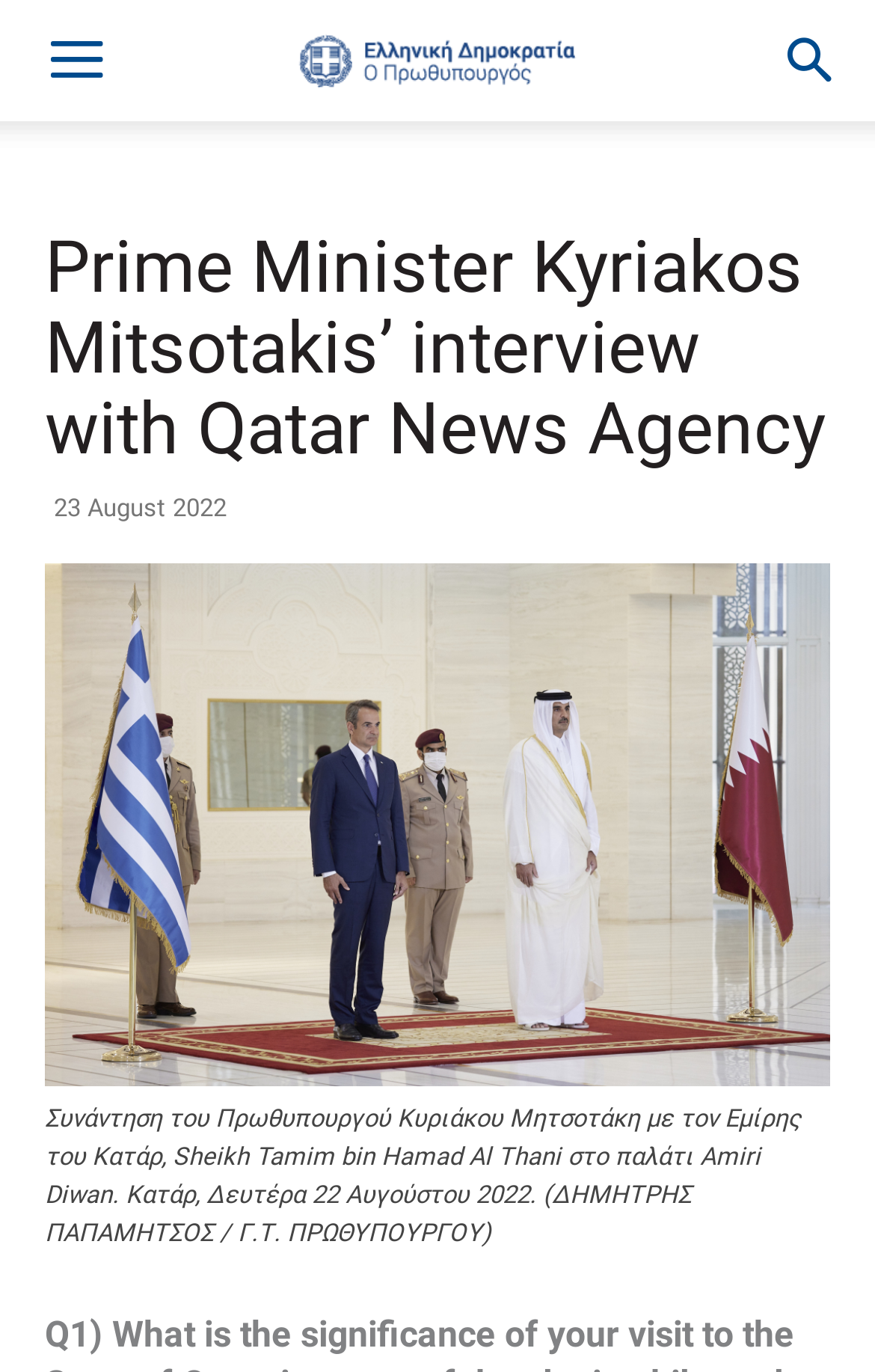Kindly respond to the following question with a single word or a brief phrase: 
What is the date of the interview?

23 August 2022